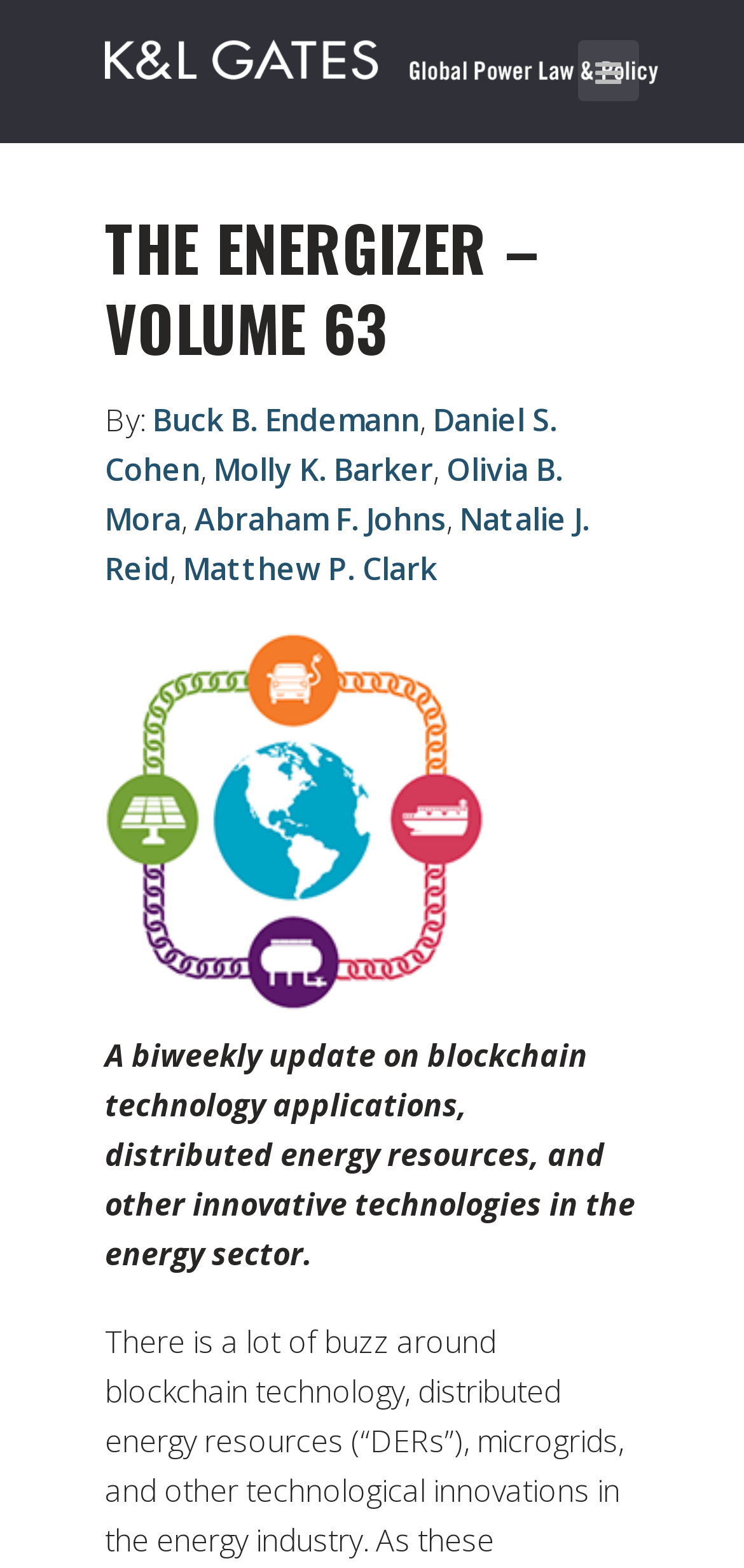Determine the bounding box coordinates for the area that needs to be clicked to fulfill this task: "Explore the biweekly update on blockchain technology applications". The coordinates must be given as four float numbers between 0 and 1, i.e., [left, top, right, bottom].

[0.141, 0.66, 0.854, 0.813]